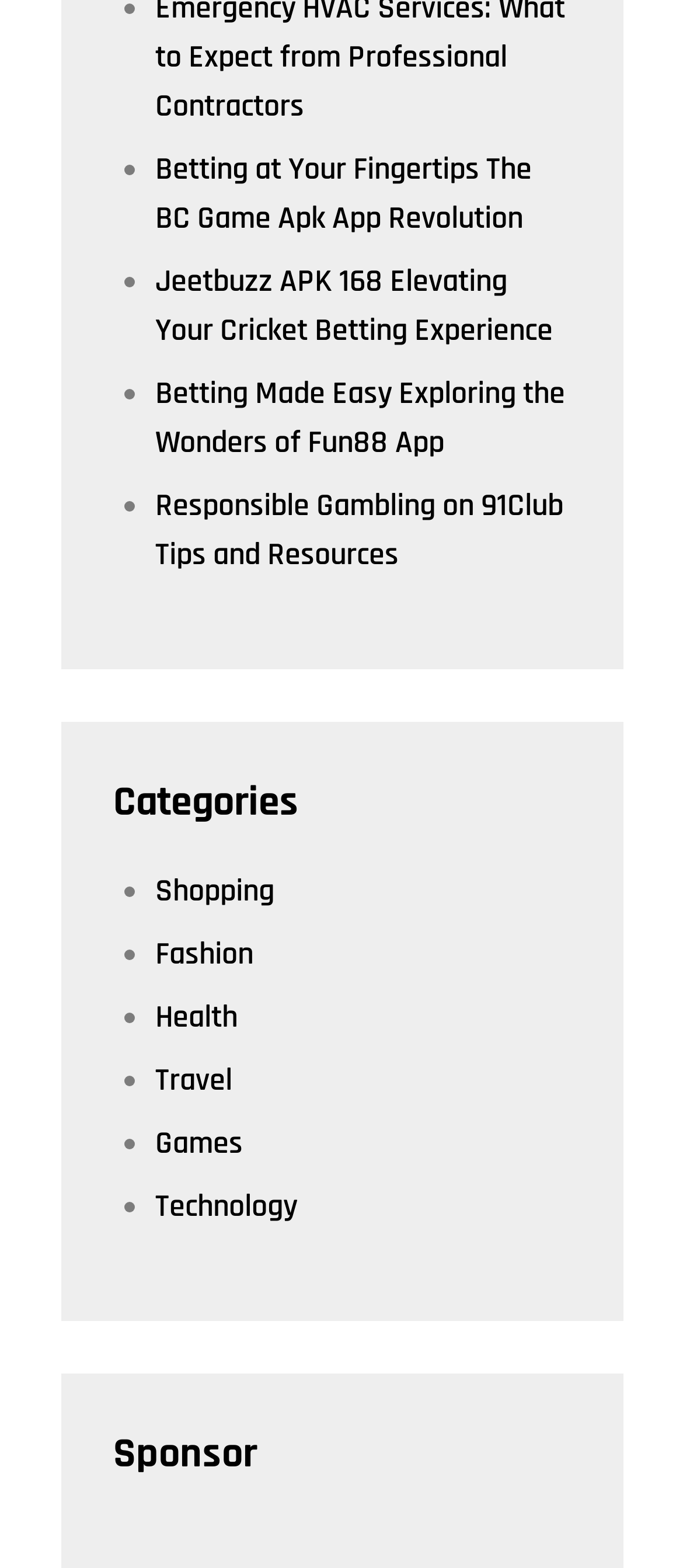Answer this question using a single word or a brief phrase:
How many list markers are there?

9